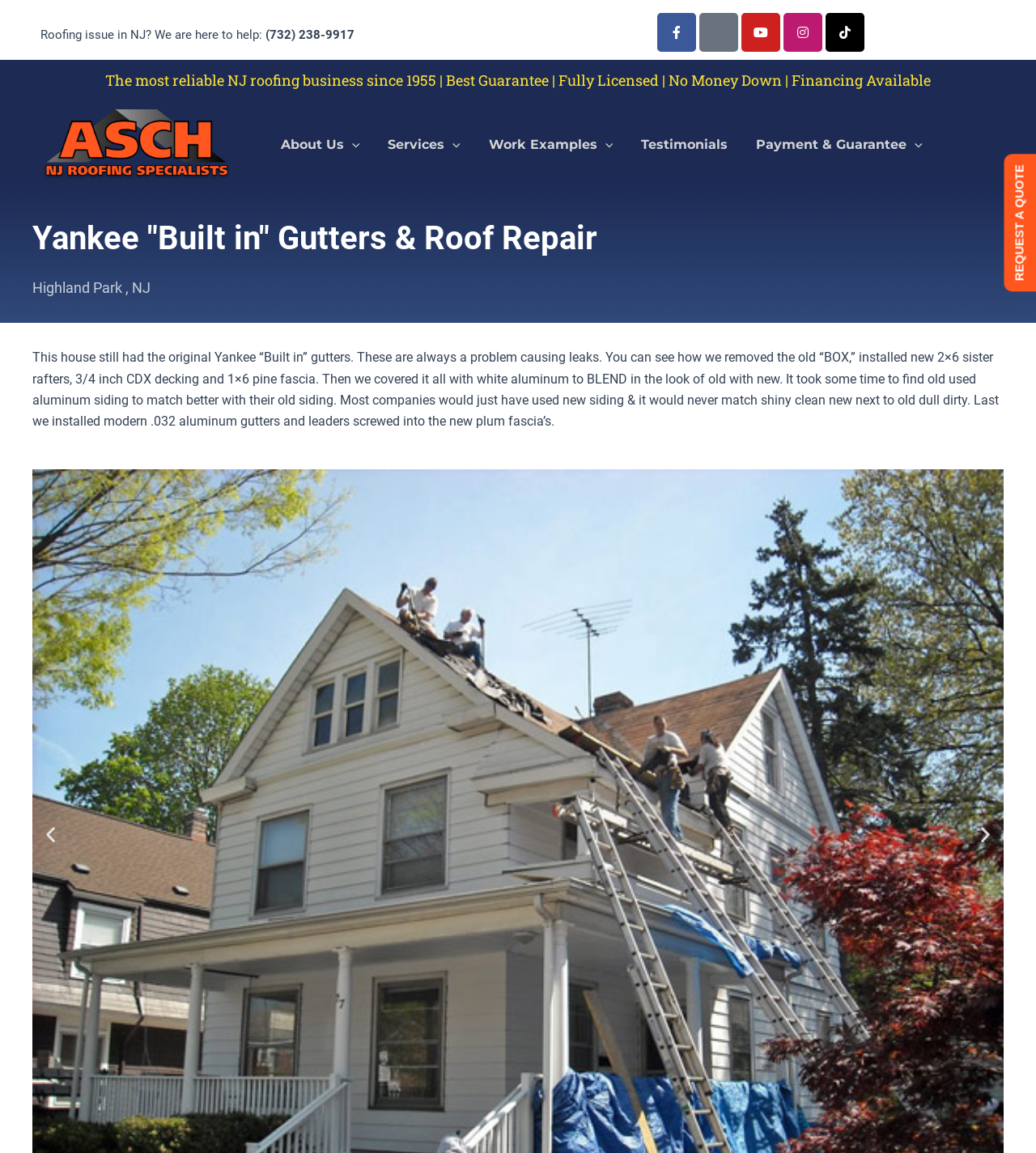Please identify and generate the text content of the webpage's main heading.

Yankee "Built in" Gutters & Roof Repair